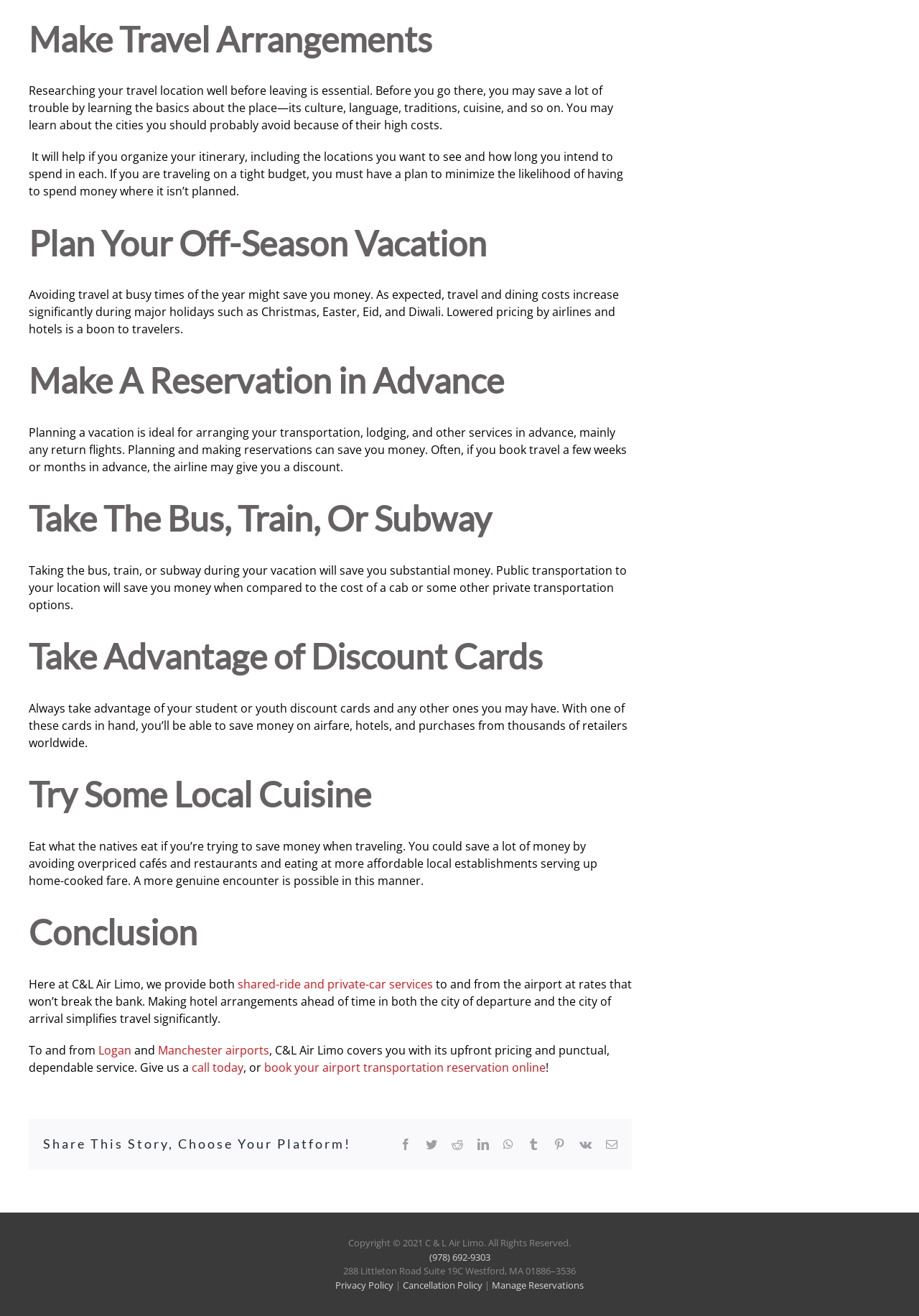Please locate the bounding box coordinates of the element that should be clicked to complete the given instruction: "Click on the 'Home' link".

None